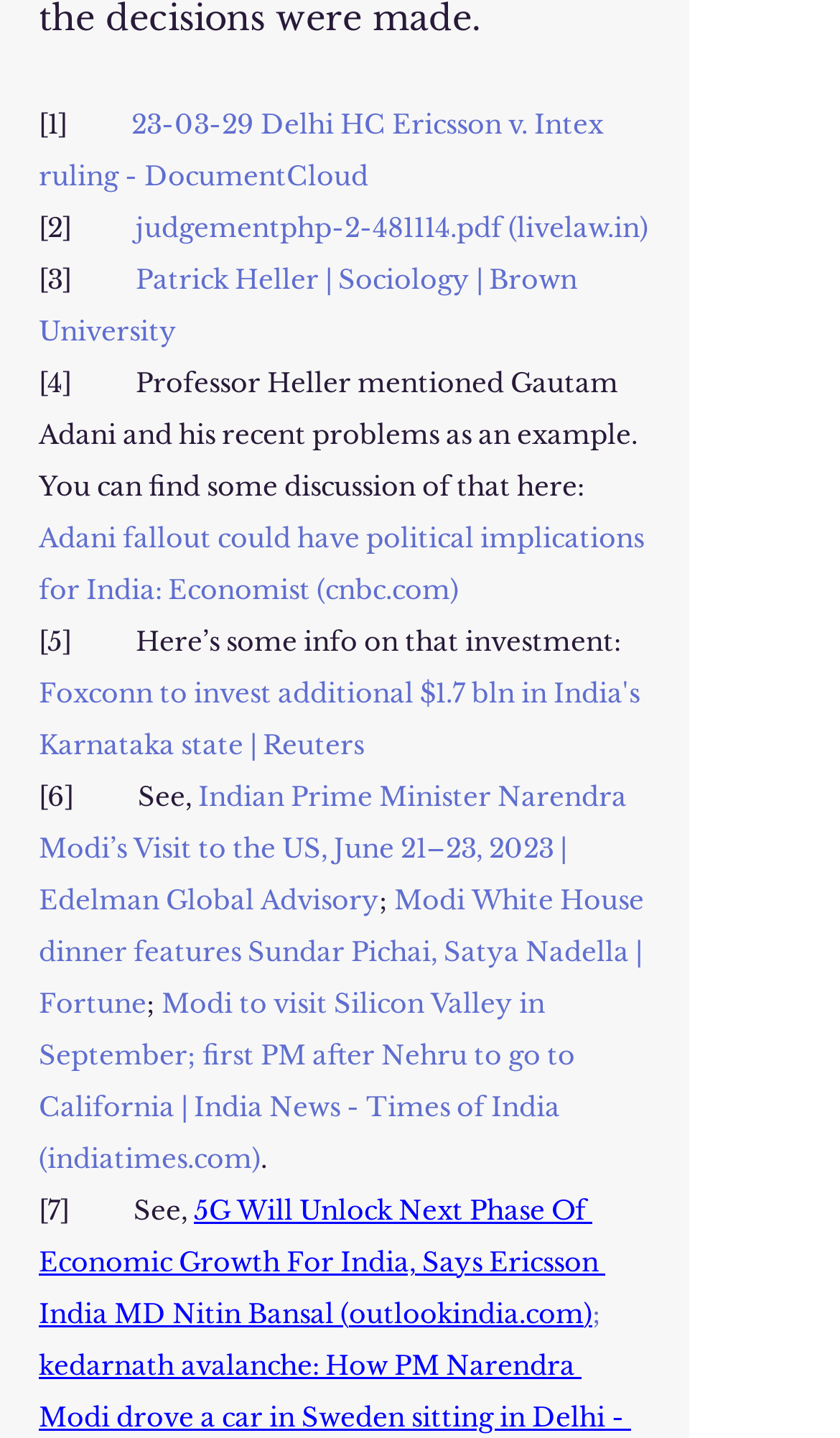Please find the bounding box coordinates of the element that you should click to achieve the following instruction: "Open the judgementphp-2-481114.pdf file". The coordinates should be presented as four float numbers between 0 and 1: [left, top, right, bottom].

[0.162, 0.141, 0.615, 0.171]